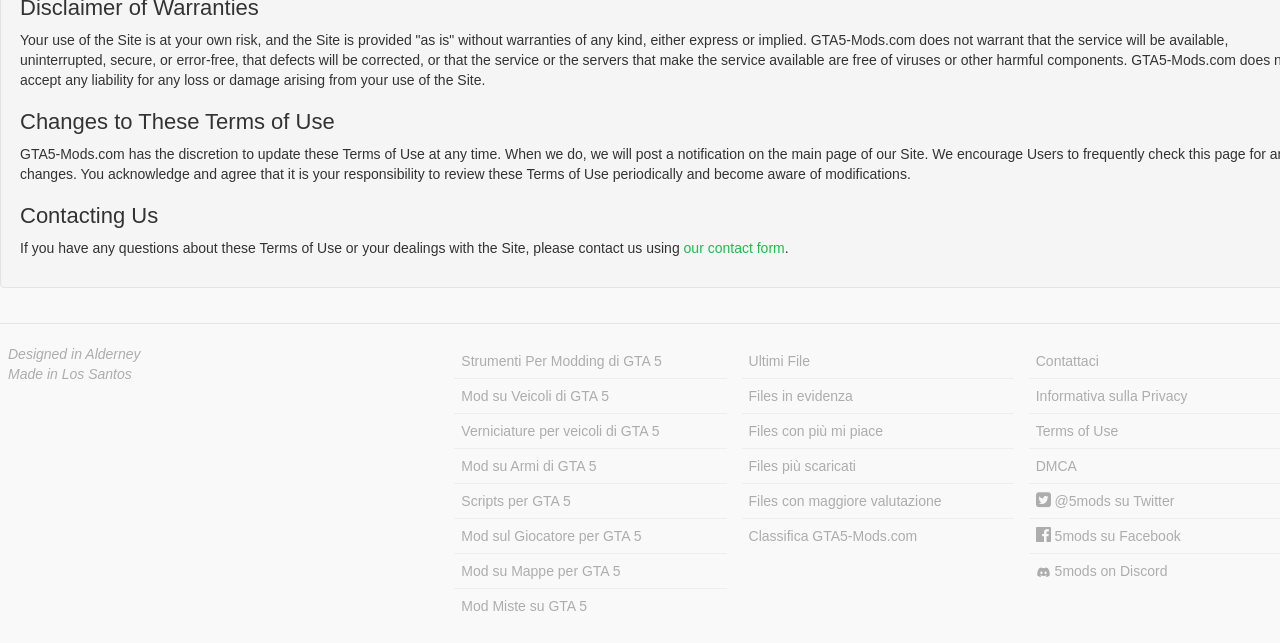Respond to the question below with a single word or phrase:
What is the contact method for questions about Terms of Use?

contact form